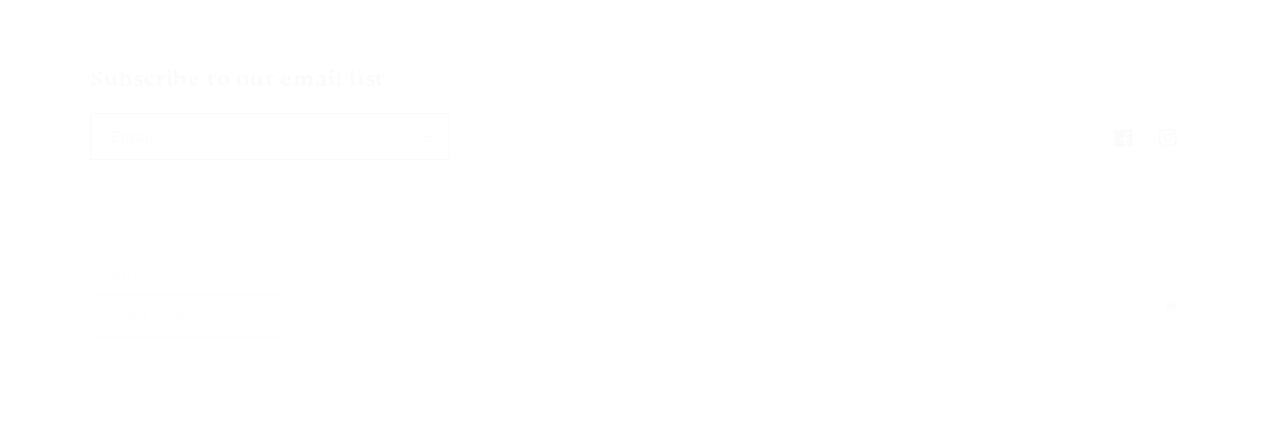Identify the bounding box coordinates for the UI element mentioned here: "Hummingbird Soap Studio - BIM". Provide the coordinates as four float values between 0 and 1, i.e., [left, top, right, bottom].

[0.108, 0.894, 0.244, 0.927]